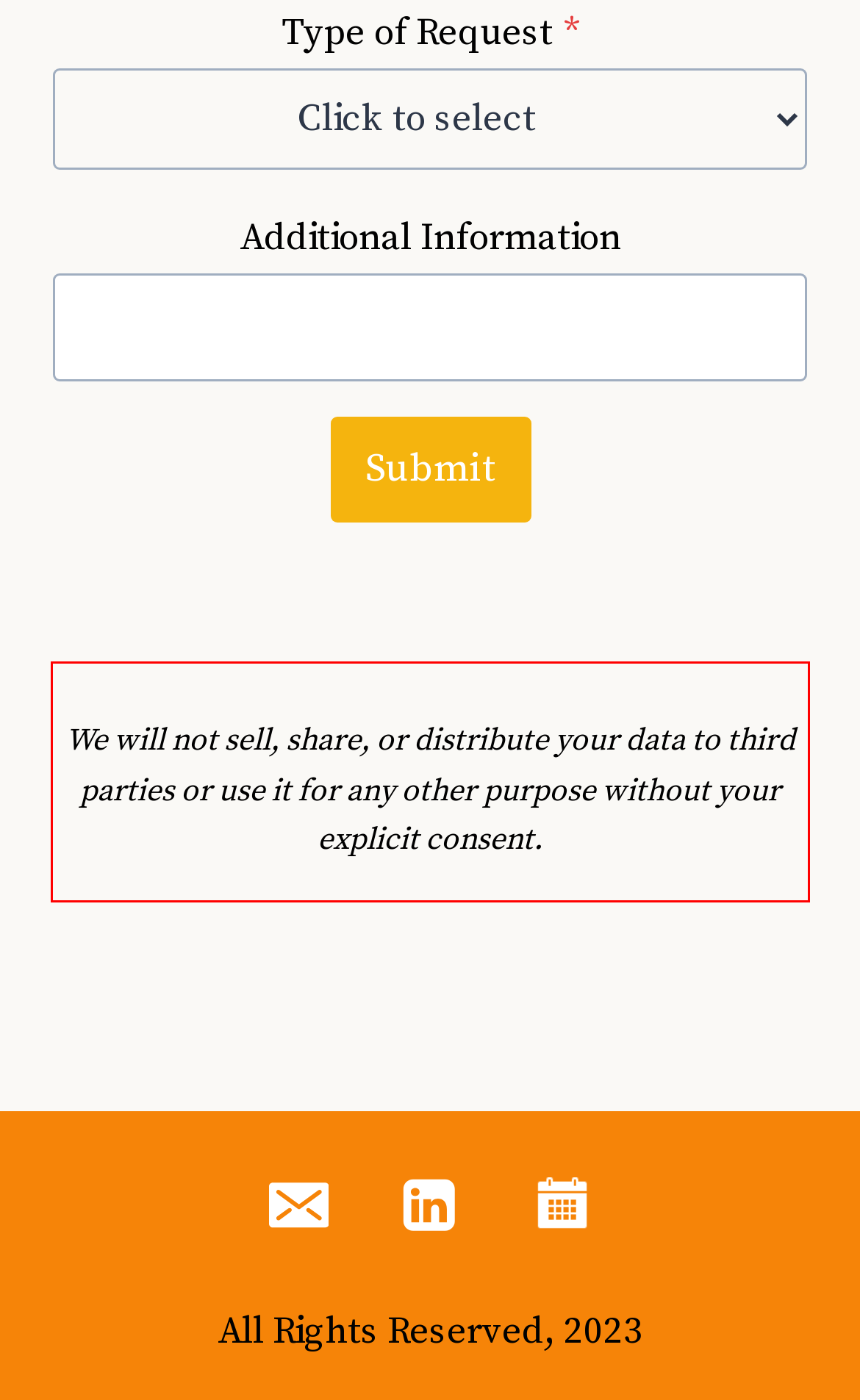There is a screenshot of a webpage with a red bounding box around a UI element. Please use OCR to extract the text within the red bounding box.

We will not sell, share, or distribute your data to third parties or use it for any other purpose without your explicit consent.